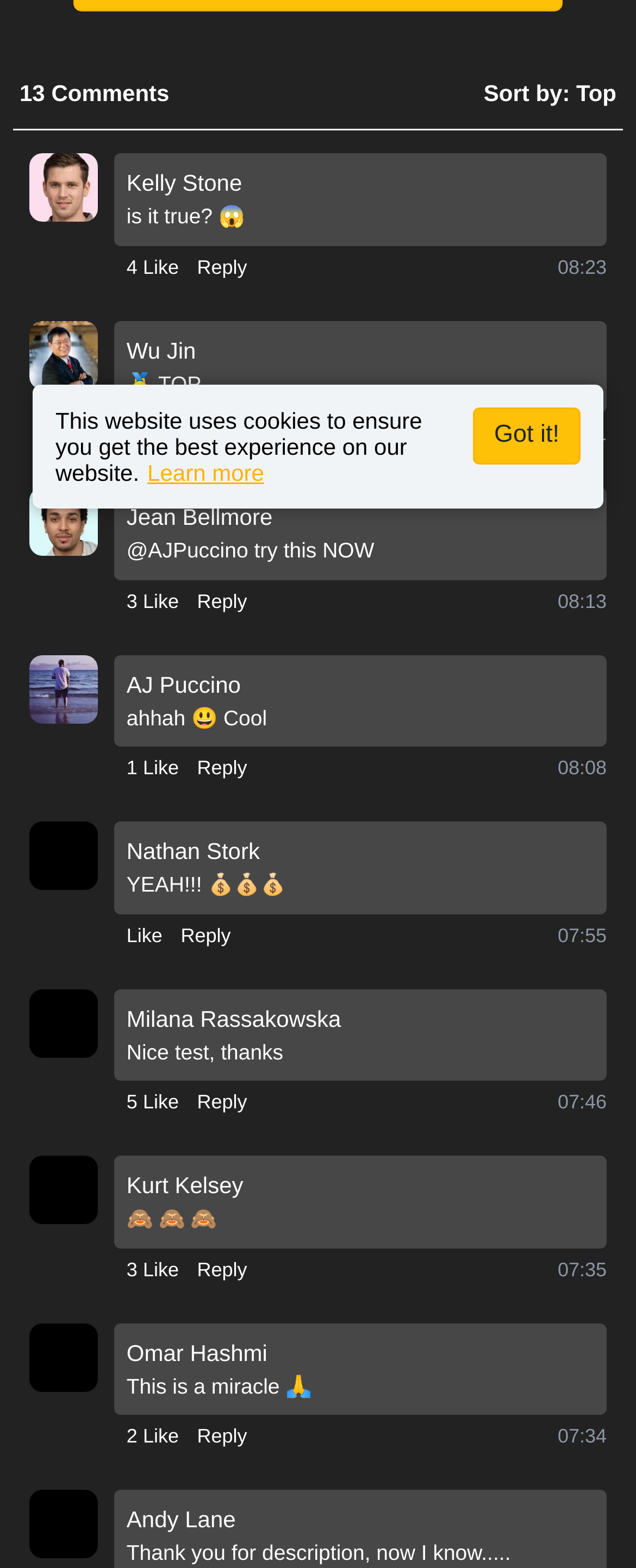From the webpage screenshot, identify the region described by Reply. Provide the bounding box coordinates as (top-left x, top-left y, bottom-right x, bottom-right y), with each value being a floating point number between 0 and 1.

[0.284, 0.587, 0.363, 0.606]